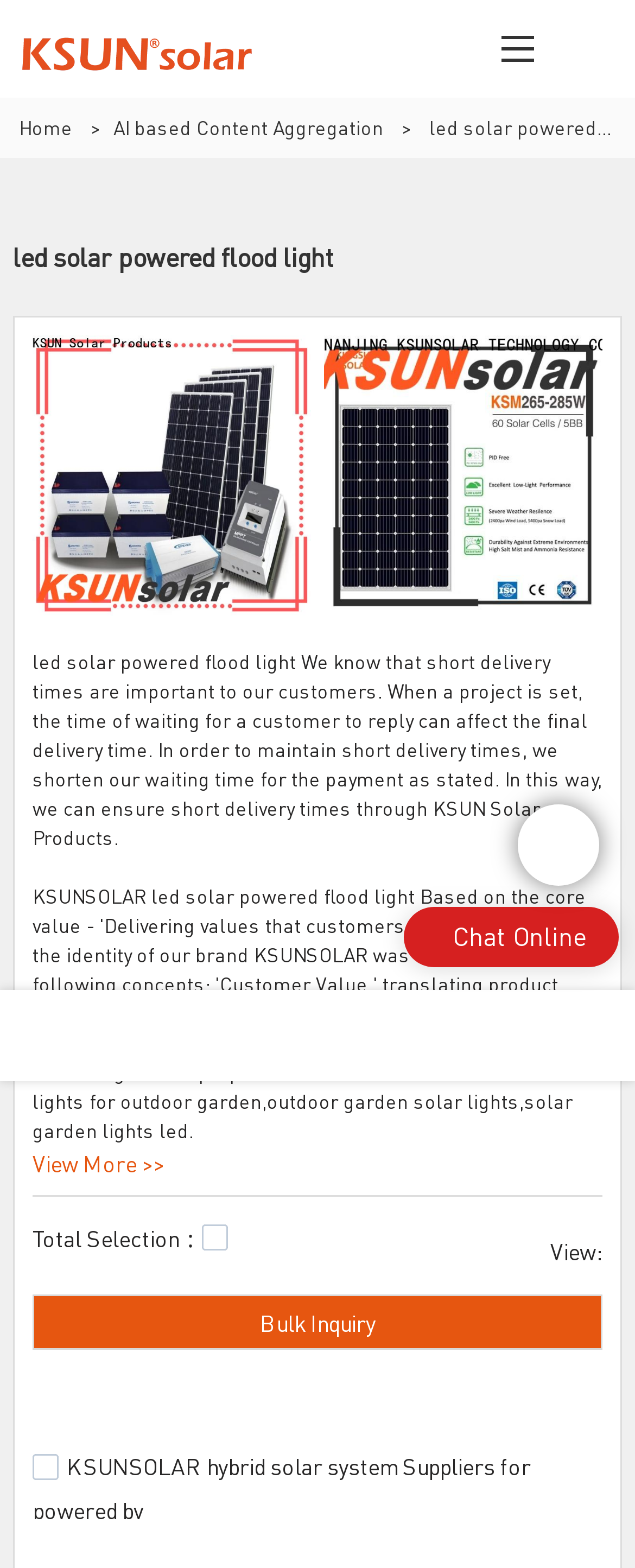What is the text above the 'View More >>' link?
Please interpret the details in the image and answer the question thoroughly.

The text above the 'View More >>' link is a product description, which explains the importance of short delivery times and how KSUN Solar Products ensures it.